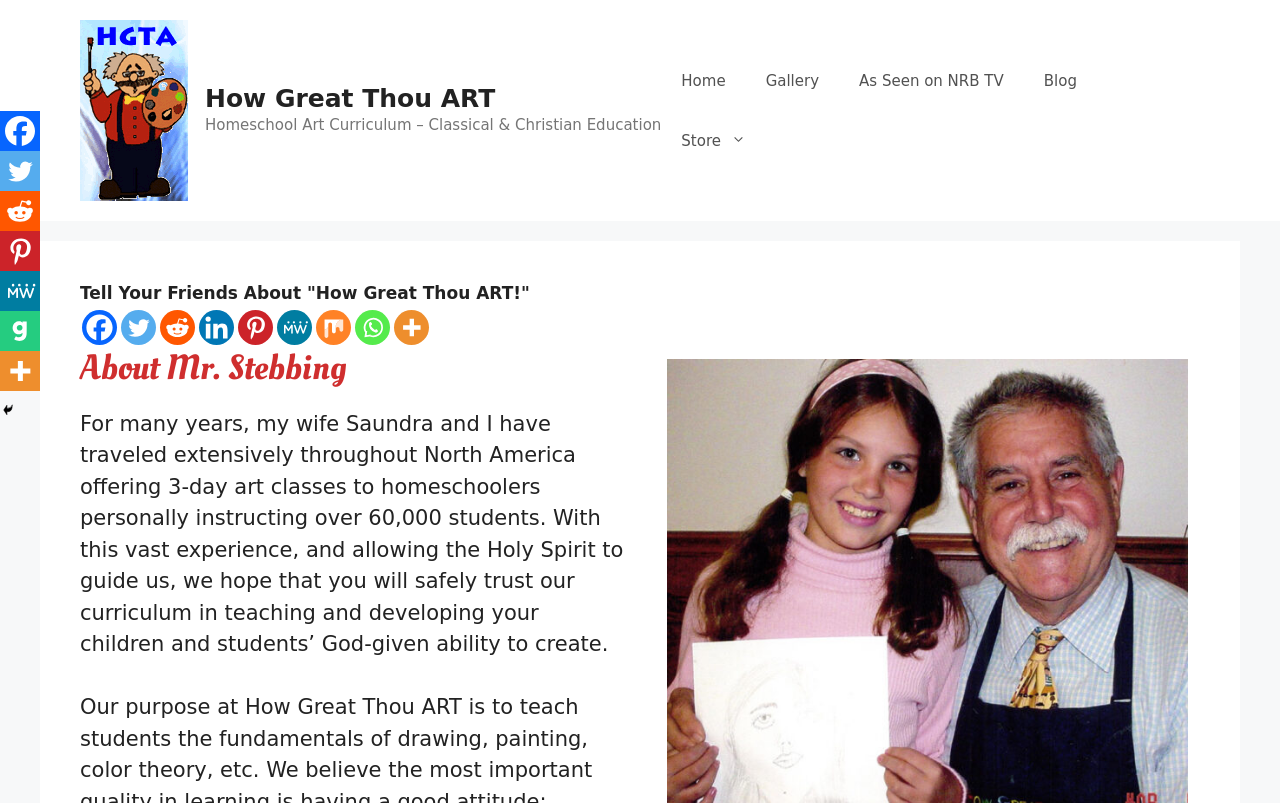Find the bounding box coordinates for the area that must be clicked to perform this action: "Call the office using the phone number".

None